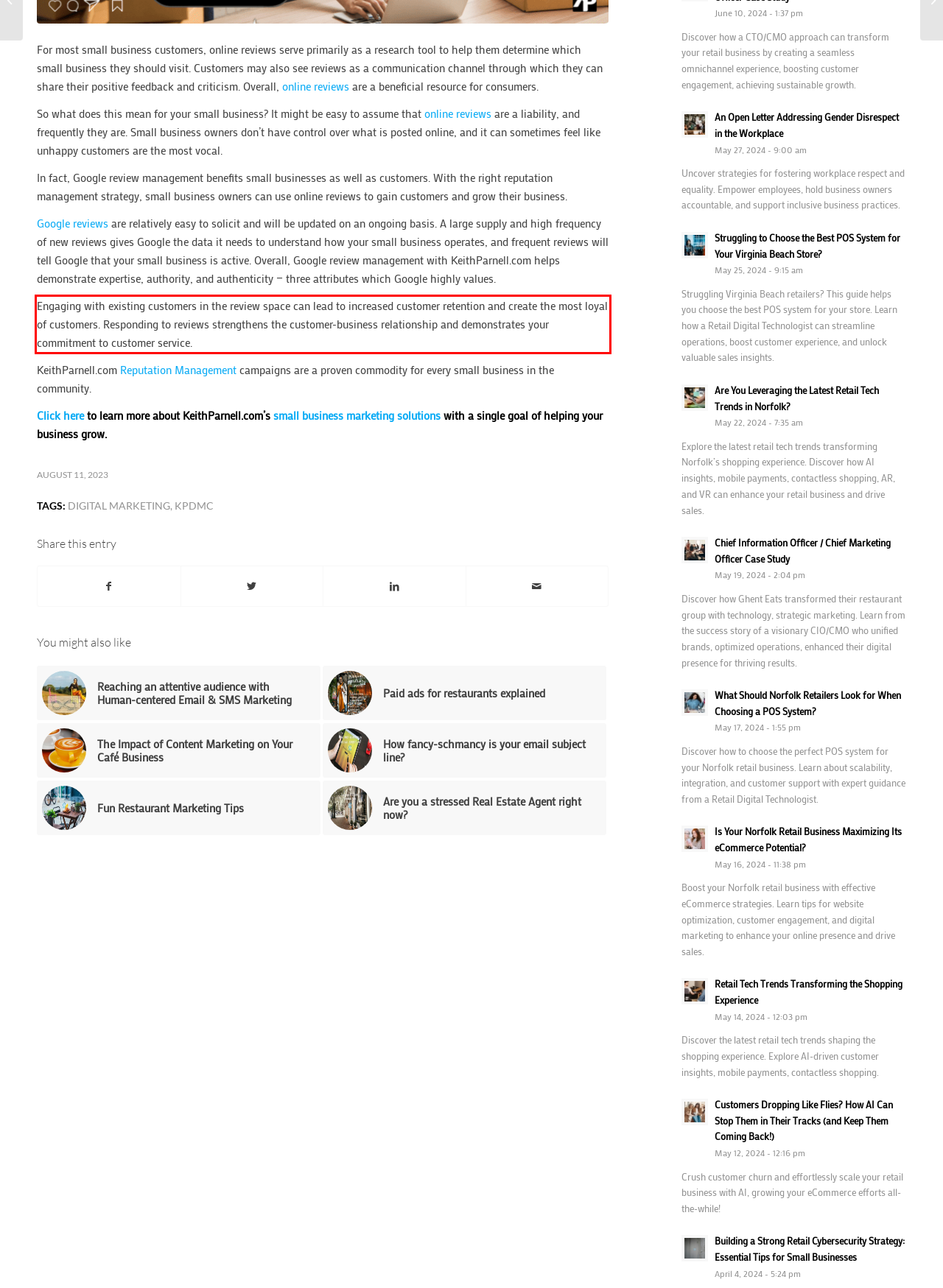The screenshot provided shows a webpage with a red bounding box. Apply OCR to the text within this red bounding box and provide the extracted content.

Engaging with existing customers in the review space can lead to increased customer retention and create the most loyal of customers. Responding to reviews strengthens the customer-business relationship and demonstrates your commitment to customer service.